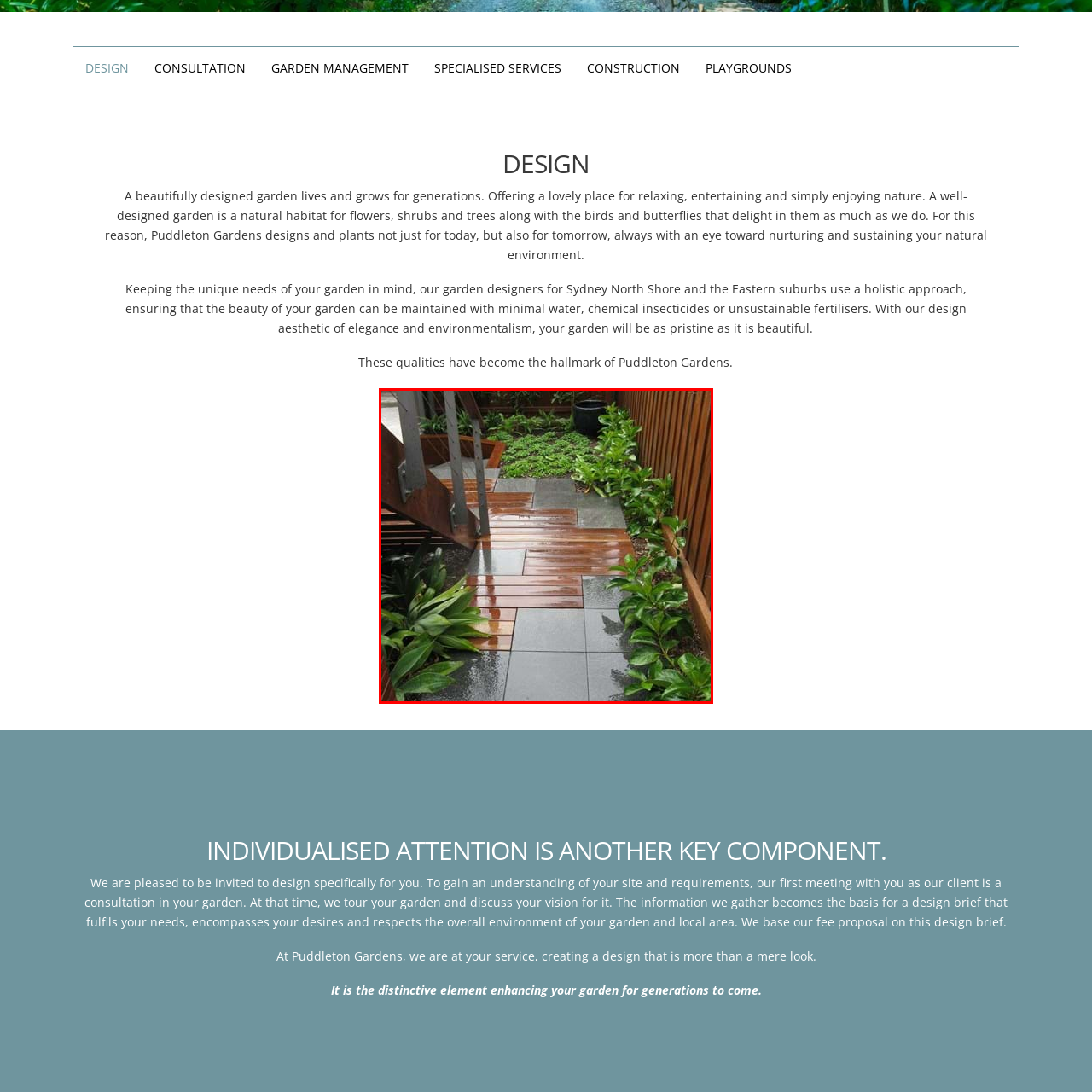Examine the area surrounded by the red box and describe it in detail.

The image showcases an elegant garden pathway, featuring a harmonious blend of wooden planks and sleek stone tiles. This thoughtfully designed walkway is bordered by lush greenery, enhancing the natural beauty of the space. The wooden elements provide warmth and texture, while the stone tiles offer a modern contrast, creating a balanced aesthetic. The pathway winds gently, inviting visitors to explore the area, and is complemented by vibrant plants, which thrive alongside the structure. This garden design not only emphasizes beauty and functionality but also reflects a commitment to sustainability and environmental harmony, characteristics highlighted by Puddleton Gardens.